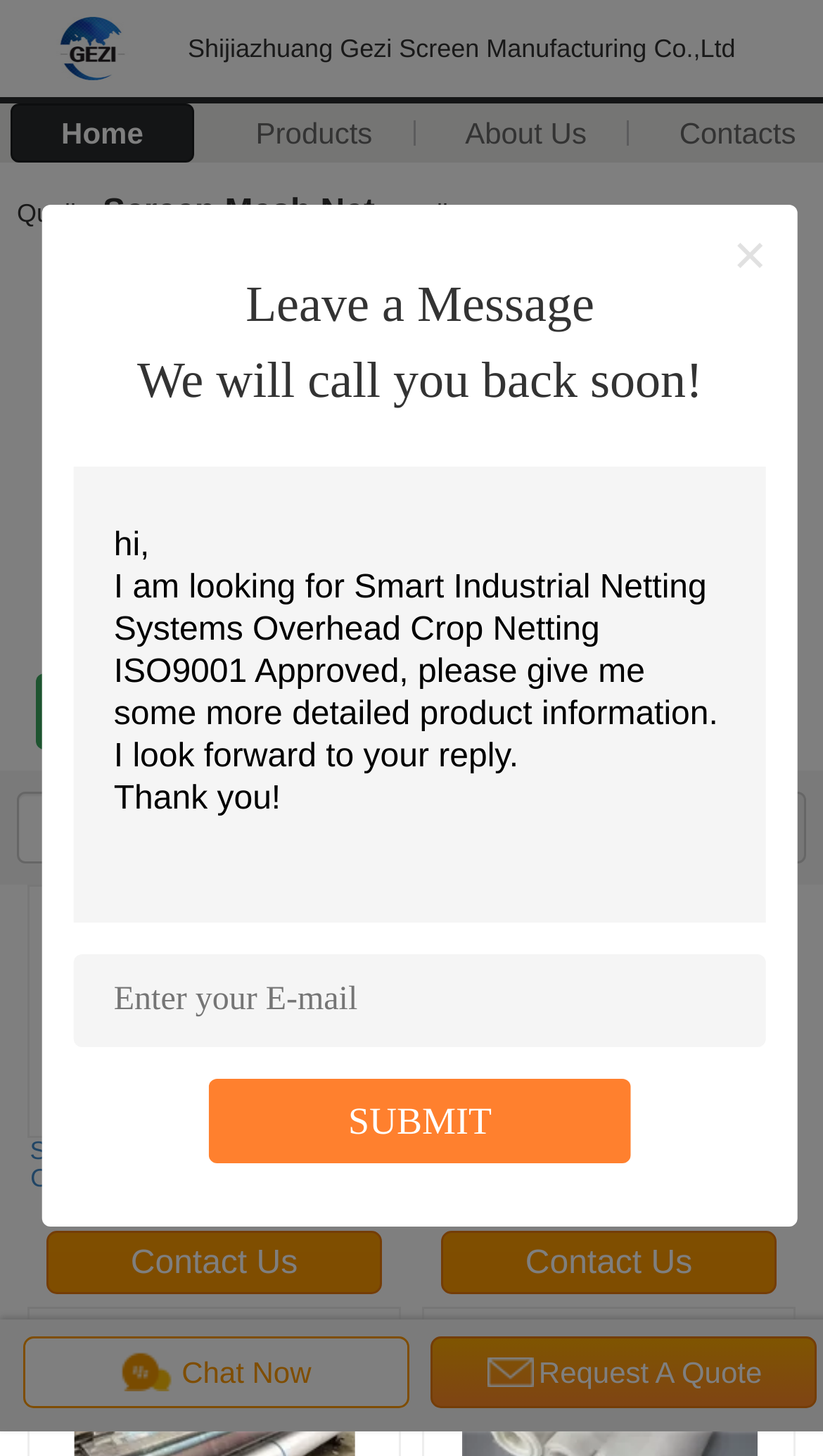Locate the bounding box of the UI element described in the following text: "Get Best Price".

[0.044, 0.462, 0.474, 0.514]